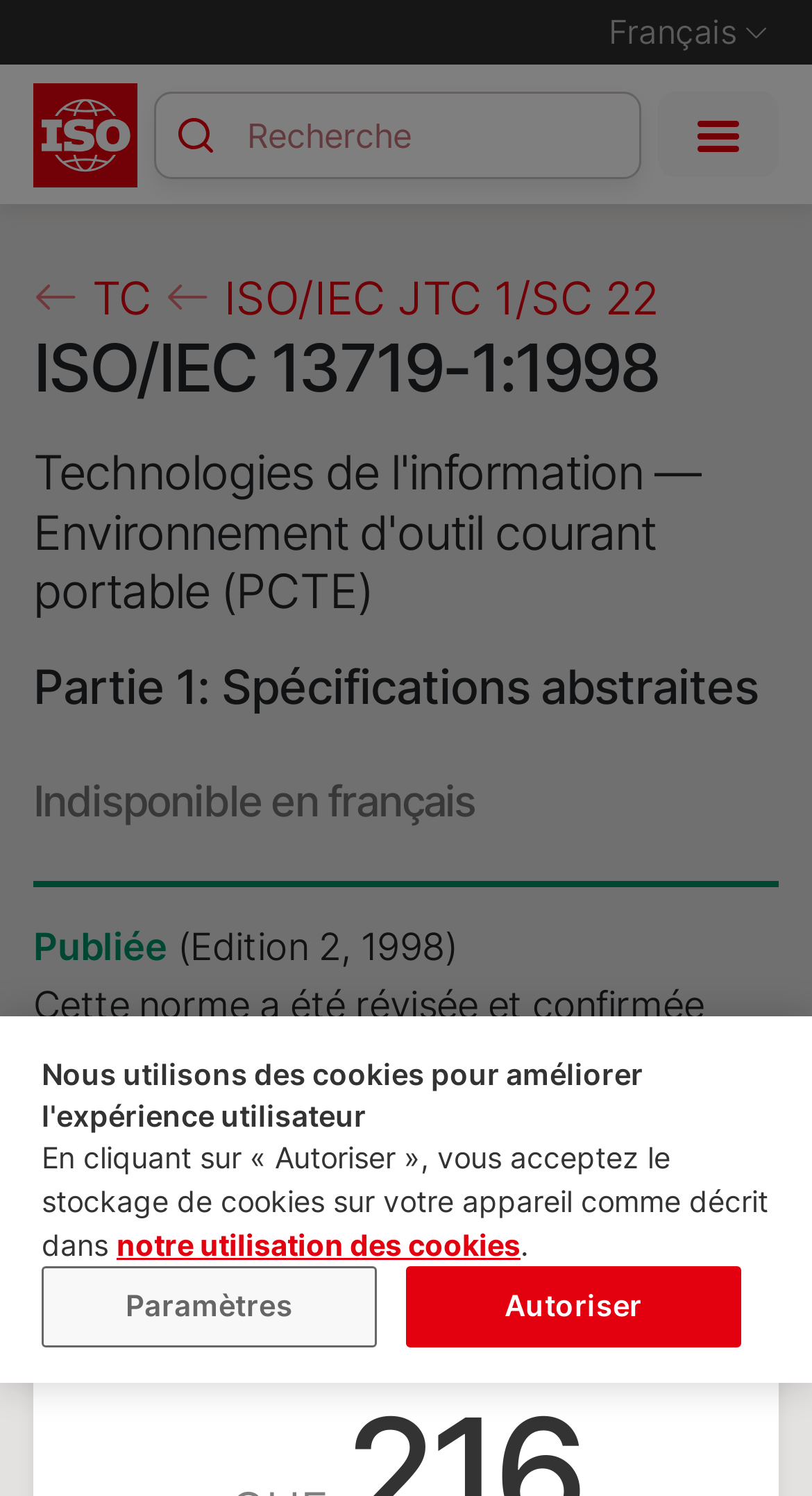Respond concisely with one word or phrase to the following query:
How many navigation links are there?

3